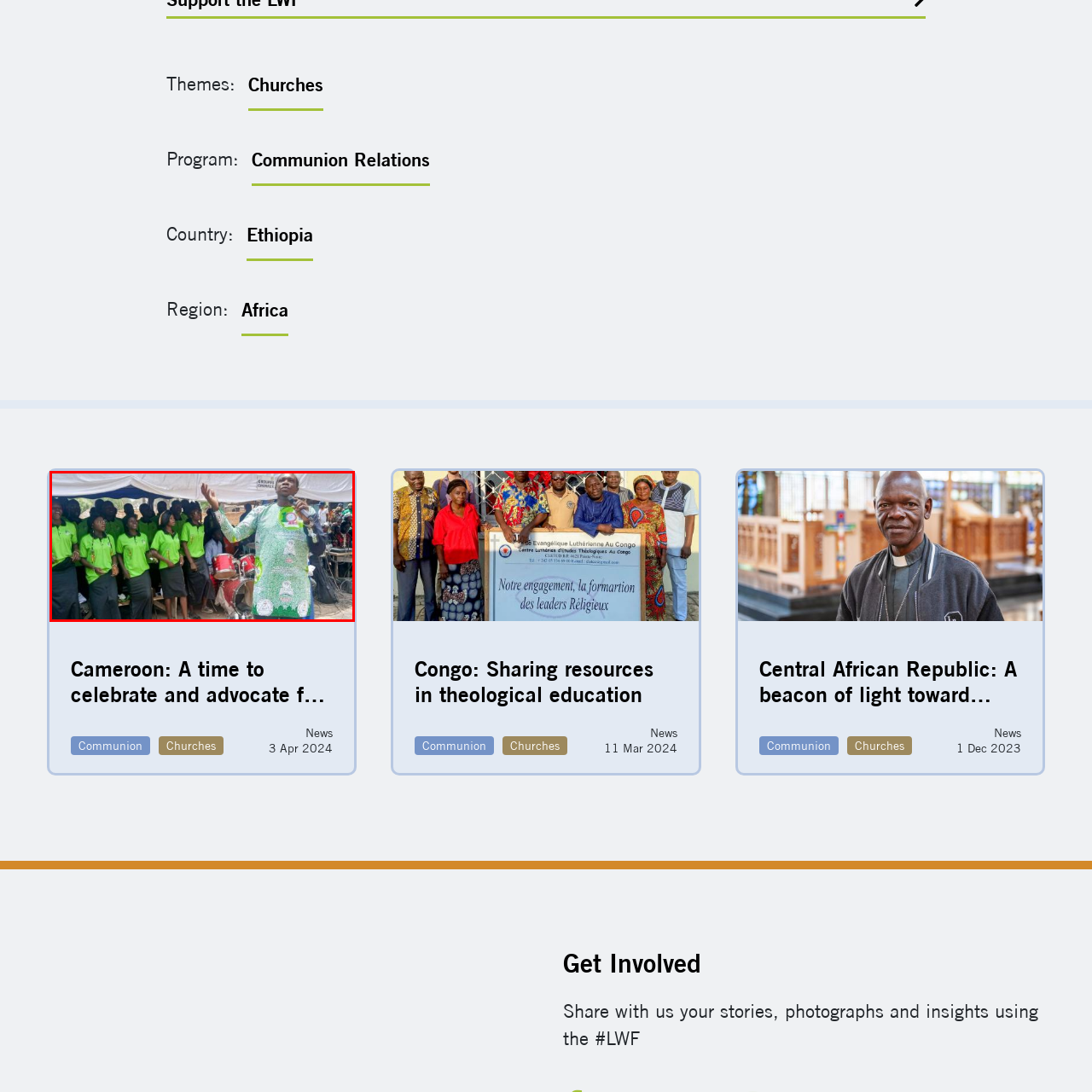Focus on the section marked by the red bounding box and reply with a single word or phrase: What instruments are visible in the background?

Drums